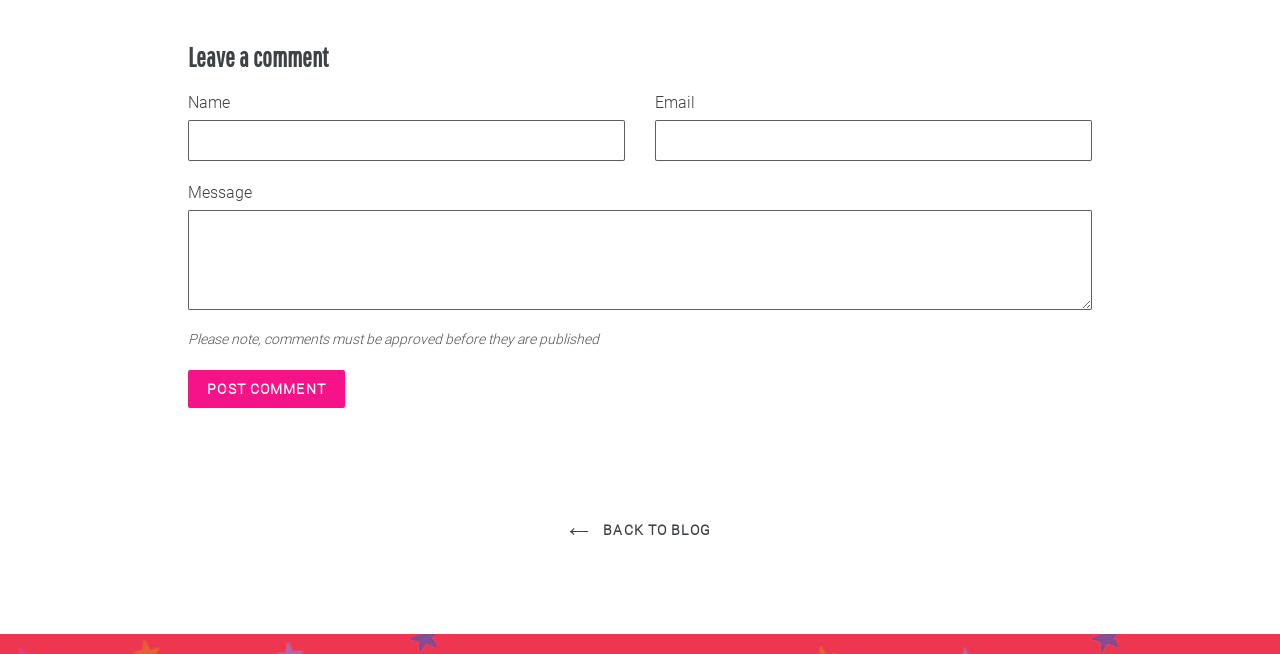What is the purpose of the textboxes?
Please look at the screenshot and answer in one word or a short phrase.

Leave a comment